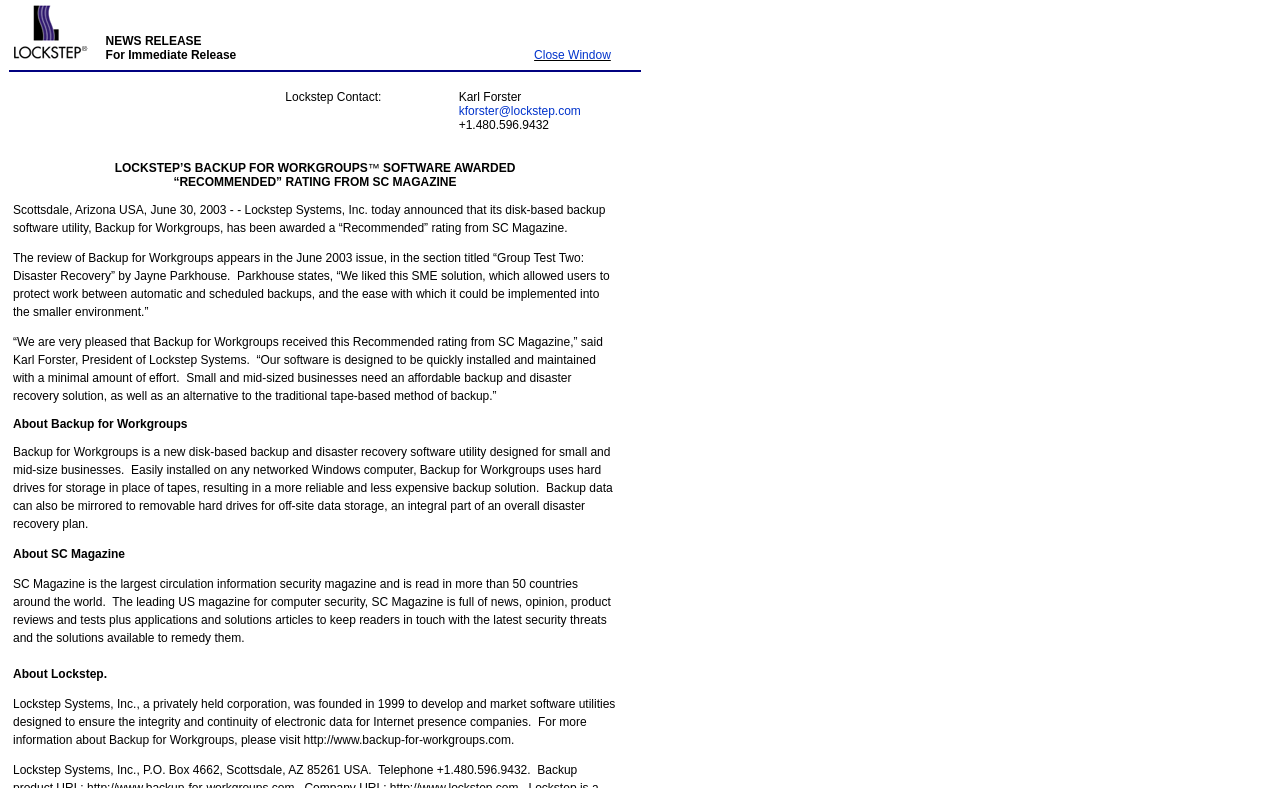What is the company name mentioned in the webpage?
Give a comprehensive and detailed explanation for the question.

I found the company name 'Lockstep Systems, Inc.' in the paragraph that starts with 'About Lockstep.' which provides information about the company's background and its relation to Backup for Workgroups.